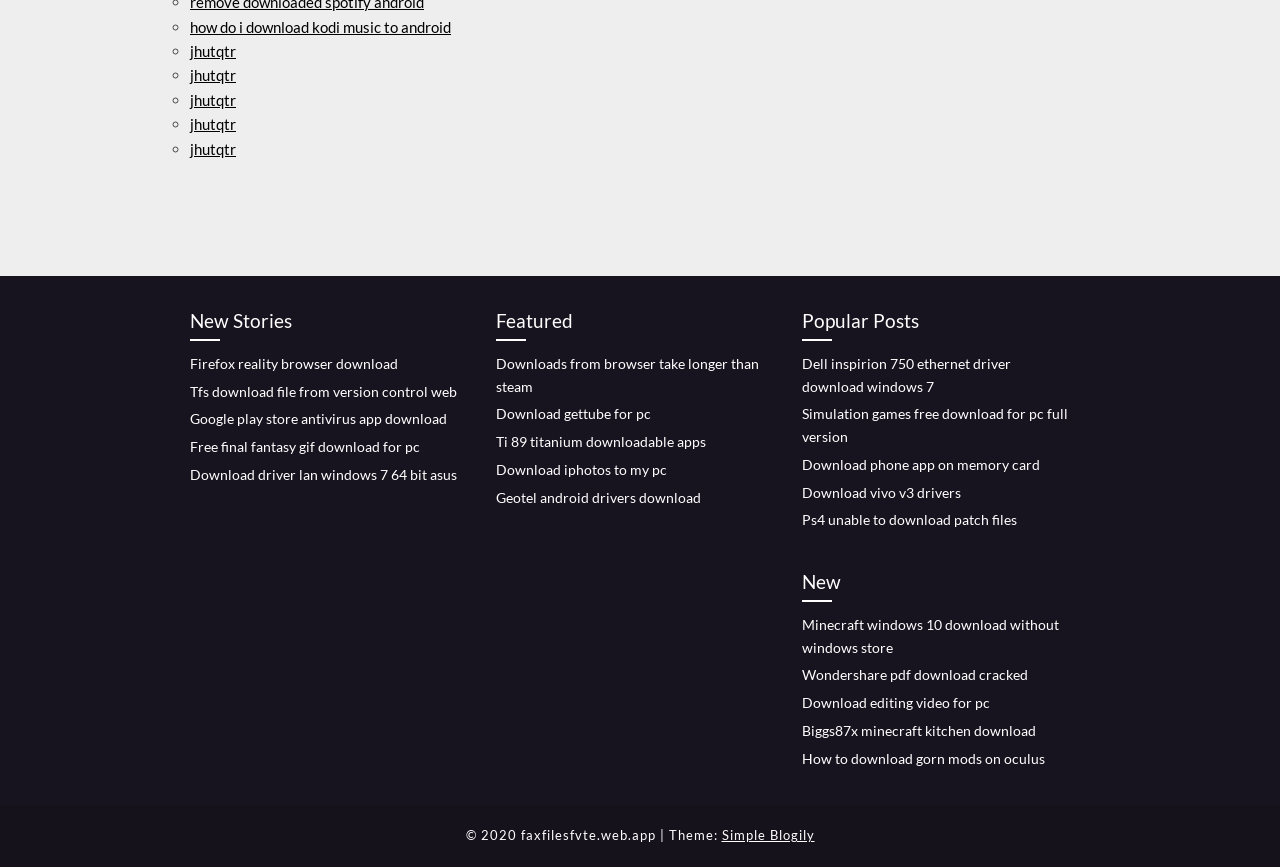Find the bounding box of the element with the following description: "Download vivo v3 drivers". The coordinates must be four float numbers between 0 and 1, formatted as [left, top, right, bottom].

[0.627, 0.558, 0.751, 0.577]